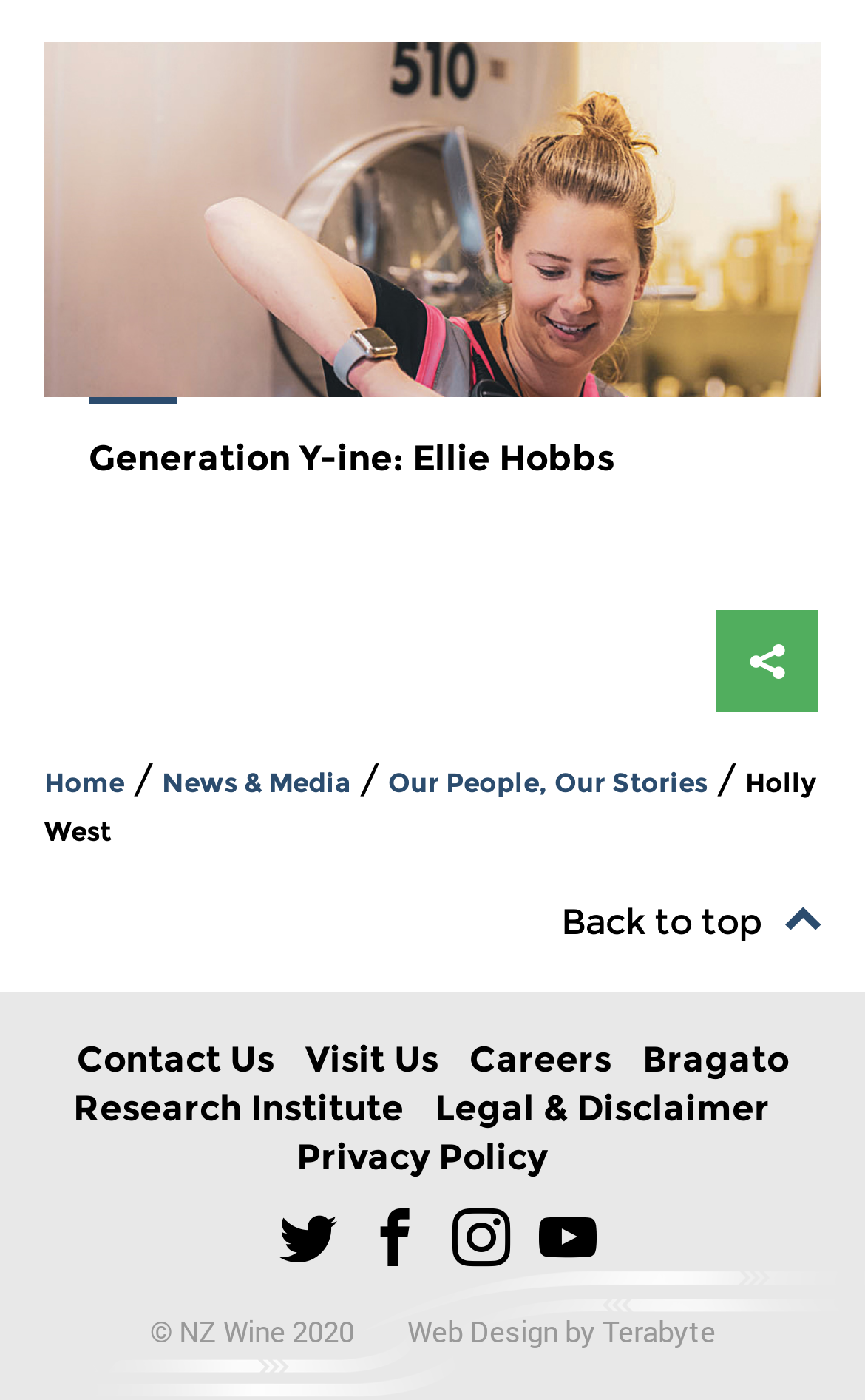How many navigation links are there?
Answer the question with a detailed explanation, including all necessary information.

The number of navigation links can be determined by counting the link elements that are not social media links or copyright links, which are 'Home', 'News & Media', 'Our People, Our Stories', 'Holly West', 'Back to top', 'Contact Us', 'Visit Us', 'Careers', and 'Bragato Research Institute'. These elements are located at the top and bottom of the webpage.